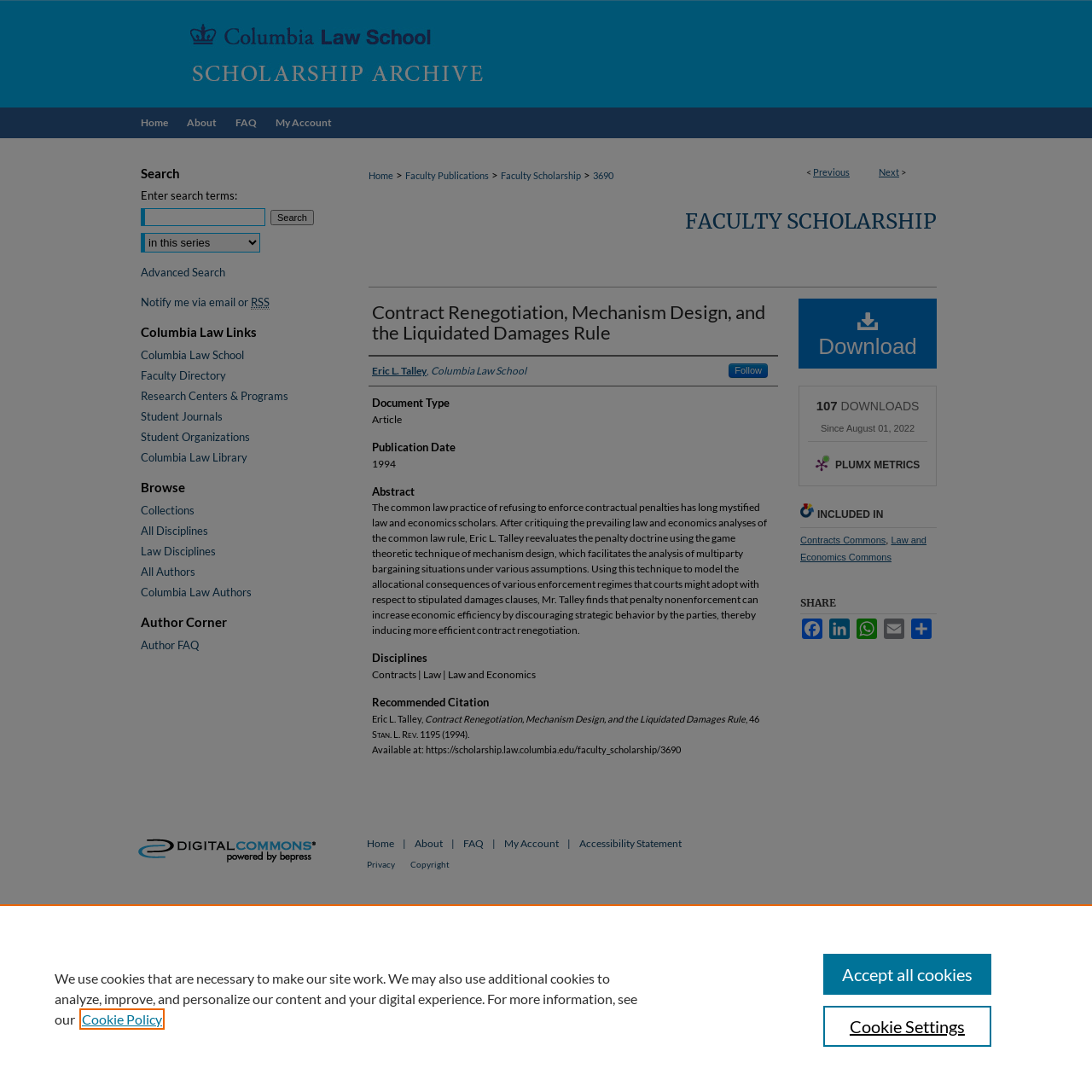Respond to the question below with a single word or phrase:
What is the discipline of the article?

Contracts | Law | Law and Economics